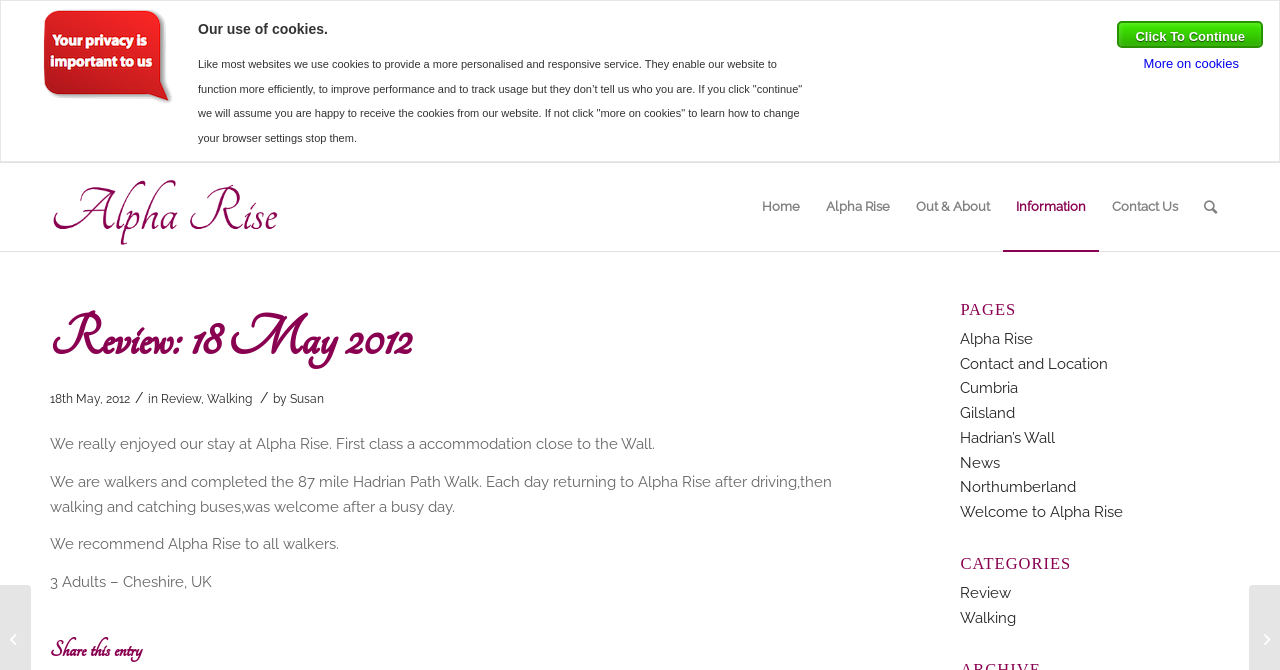Generate the text of the webpage's primary heading.

Review: 18 May 2012